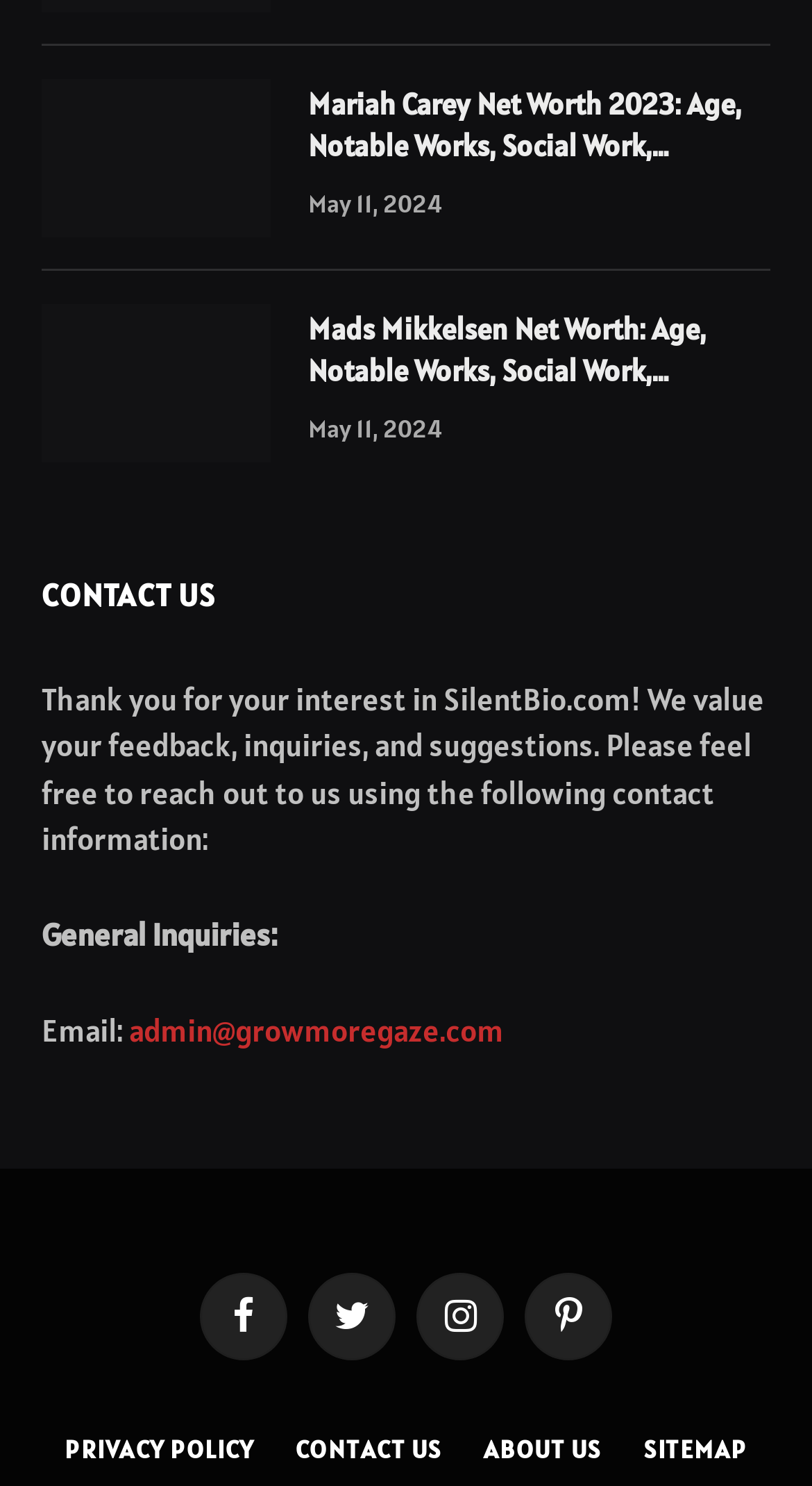Please locate the bounding box coordinates of the region I need to click to follow this instruction: "Read the privacy policy".

[0.08, 0.965, 0.312, 0.986]